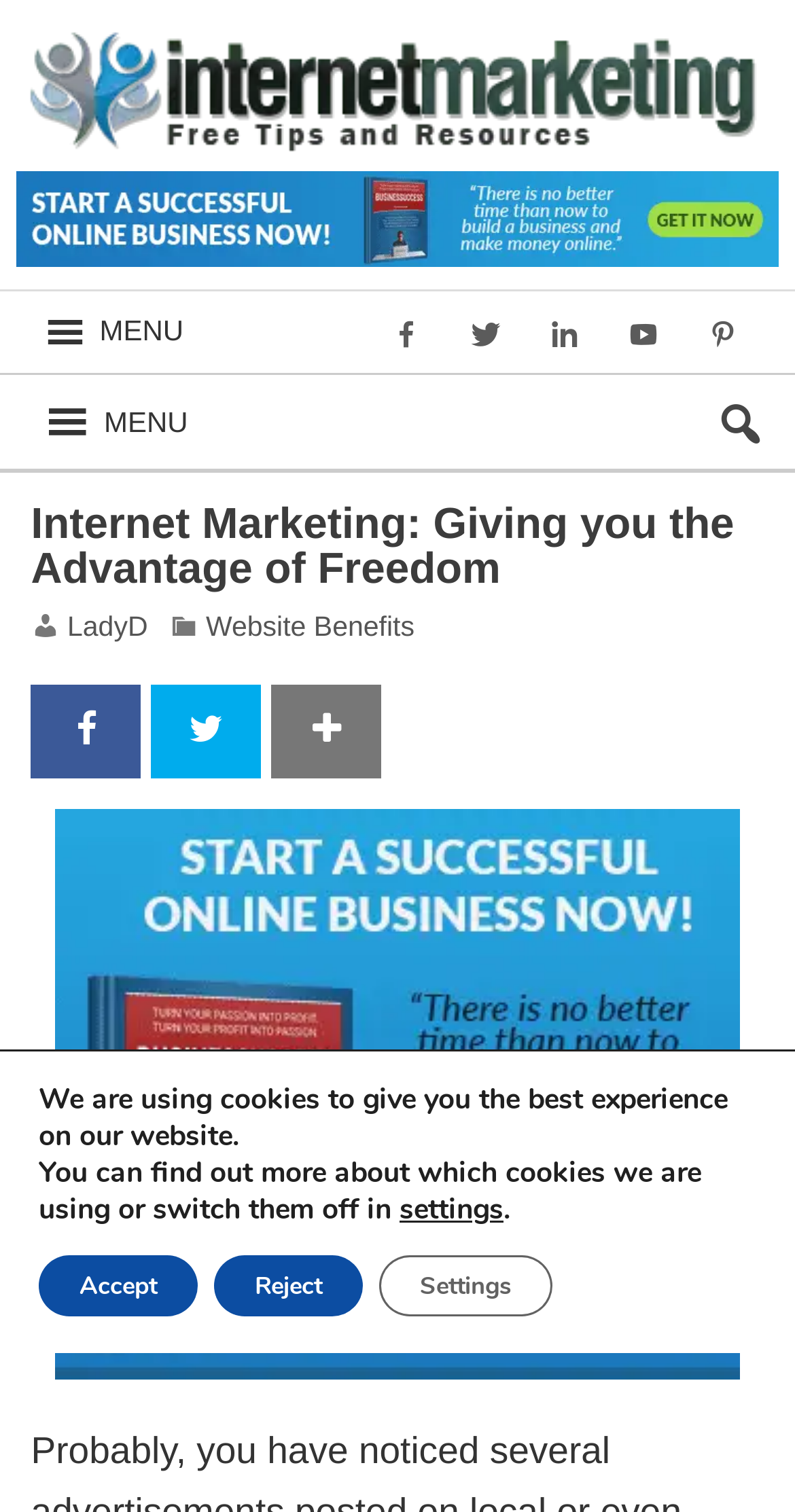How many social media links are there?
Refer to the image and provide a one-word or short phrase answer.

5